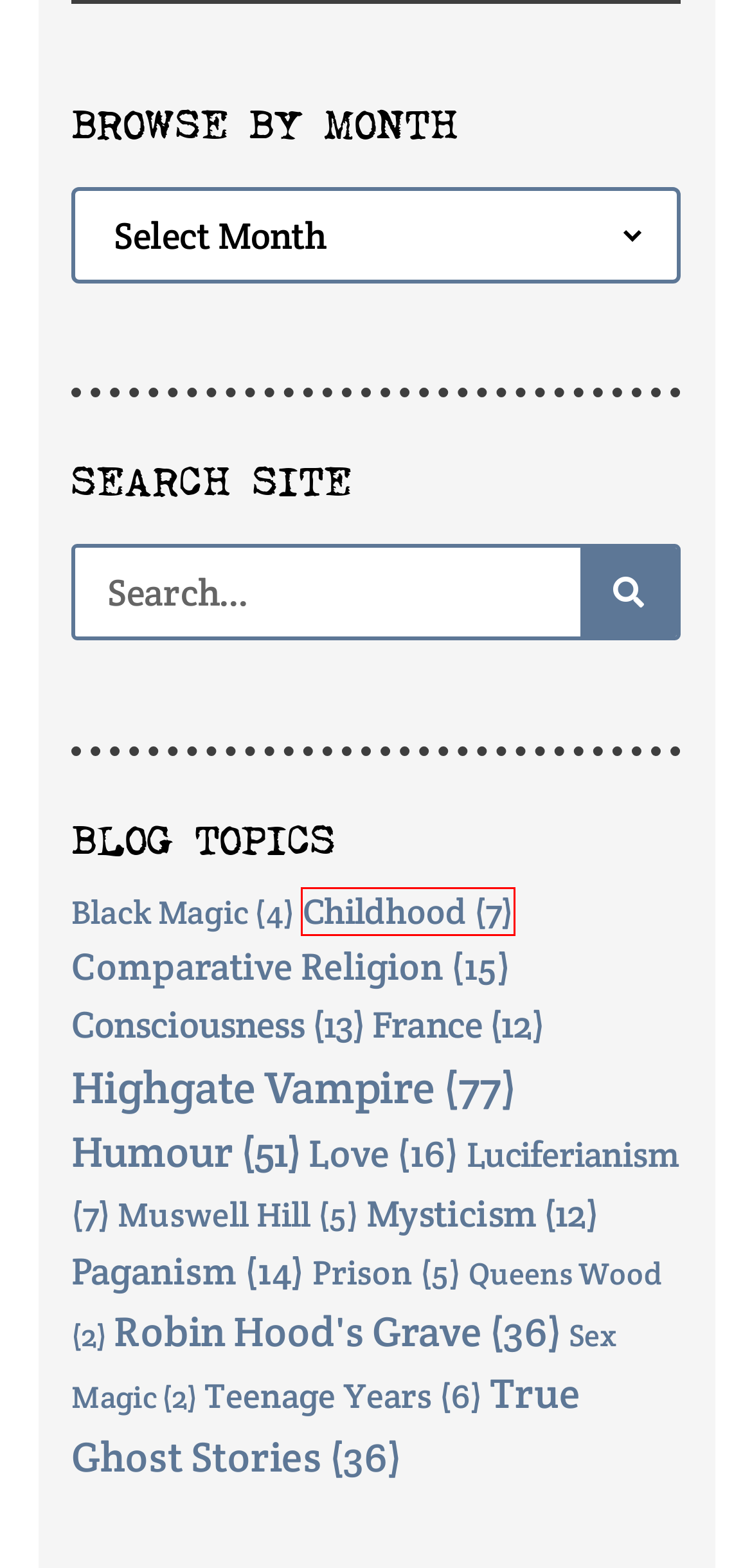Examine the webpage screenshot and identify the UI element enclosed in the red bounding box. Pick the webpage description that most accurately matches the new webpage after clicking the selected element. Here are the candidates:
A. Mysticism Archives - David Farrant - Psychic Investigator
B. Teenage Years Archives - David Farrant - Psychic Investigator
C. Luciferianism Archives - David Farrant - Psychic Investigator
D. Love Archives - David Farrant - Psychic Investigator
E. Childhood Archives - David Farrant - Psychic Investigator
F. Prison Archives - David Farrant - Psychic Investigator
G. Muswell Hill Archives - David Farrant - Psychic Investigator
H. Queens Wood Archives - David Farrant - Psychic Investigator

E